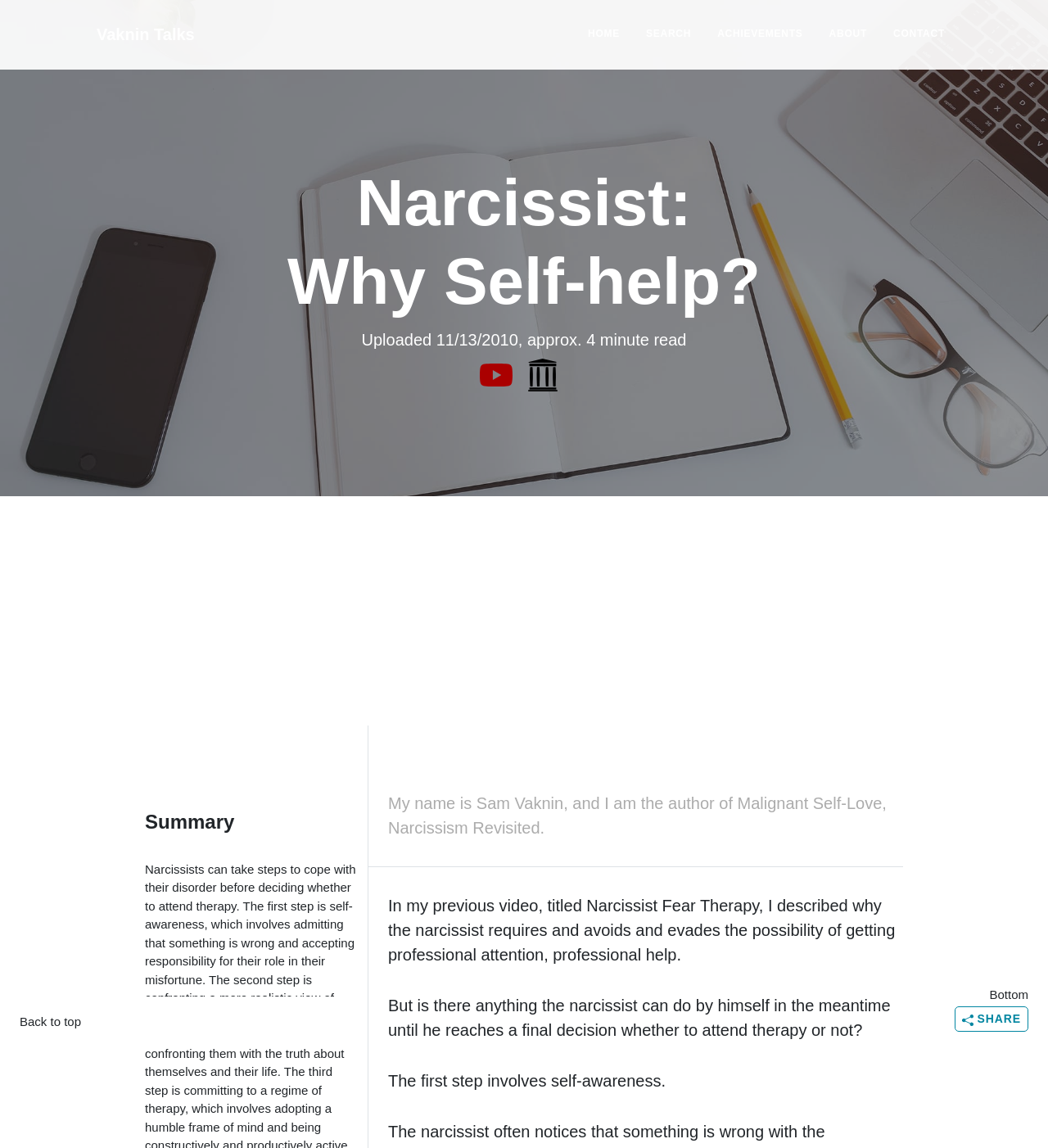What is the name of the website?
Observe the image and answer the question with a one-word or short phrase response.

Vaknin Talks